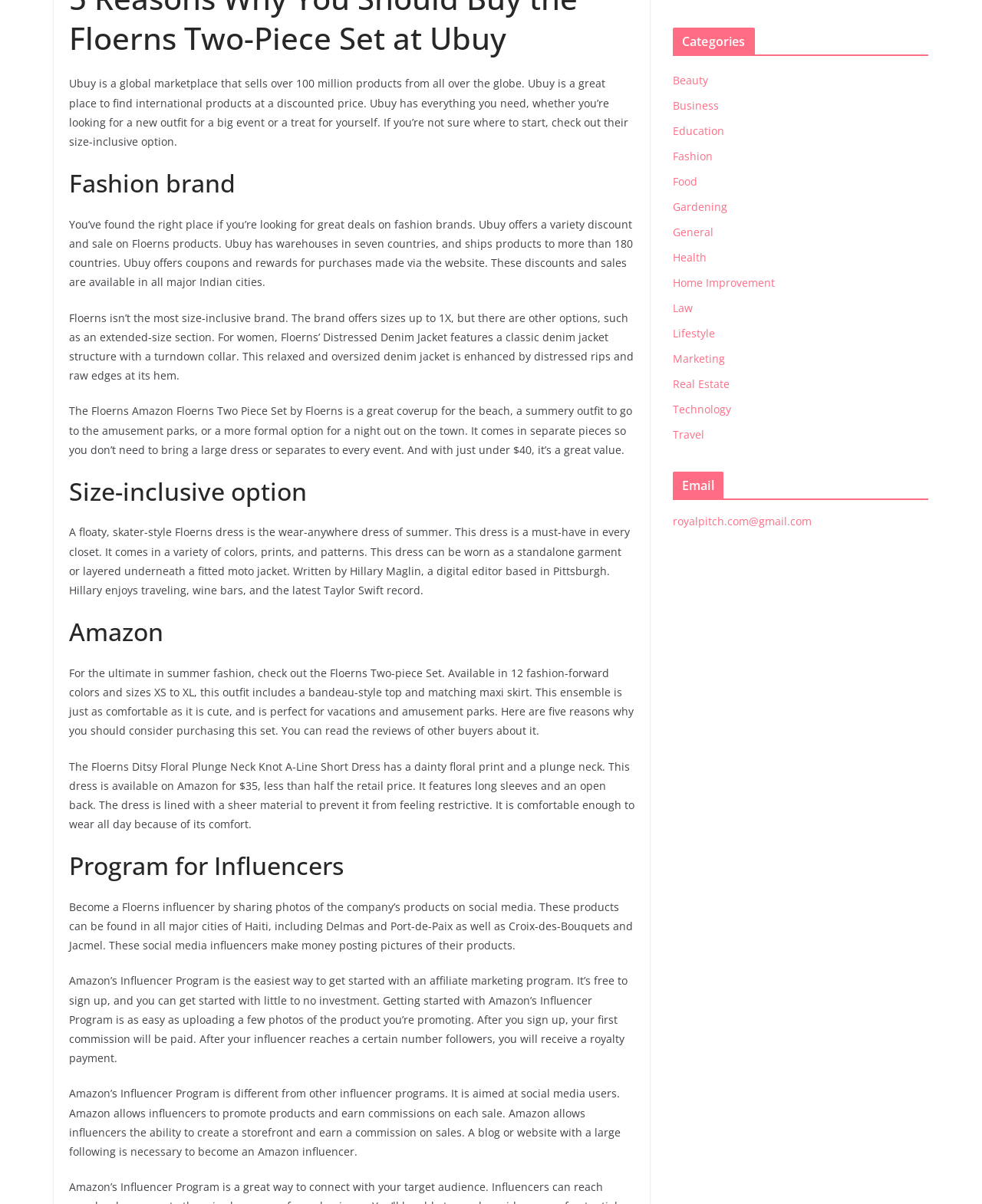Extract the bounding box coordinates for the described element: "Gardening". The coordinates should be represented as four float numbers between 0 and 1: [left, top, right, bottom].

[0.685, 0.165, 0.741, 0.178]